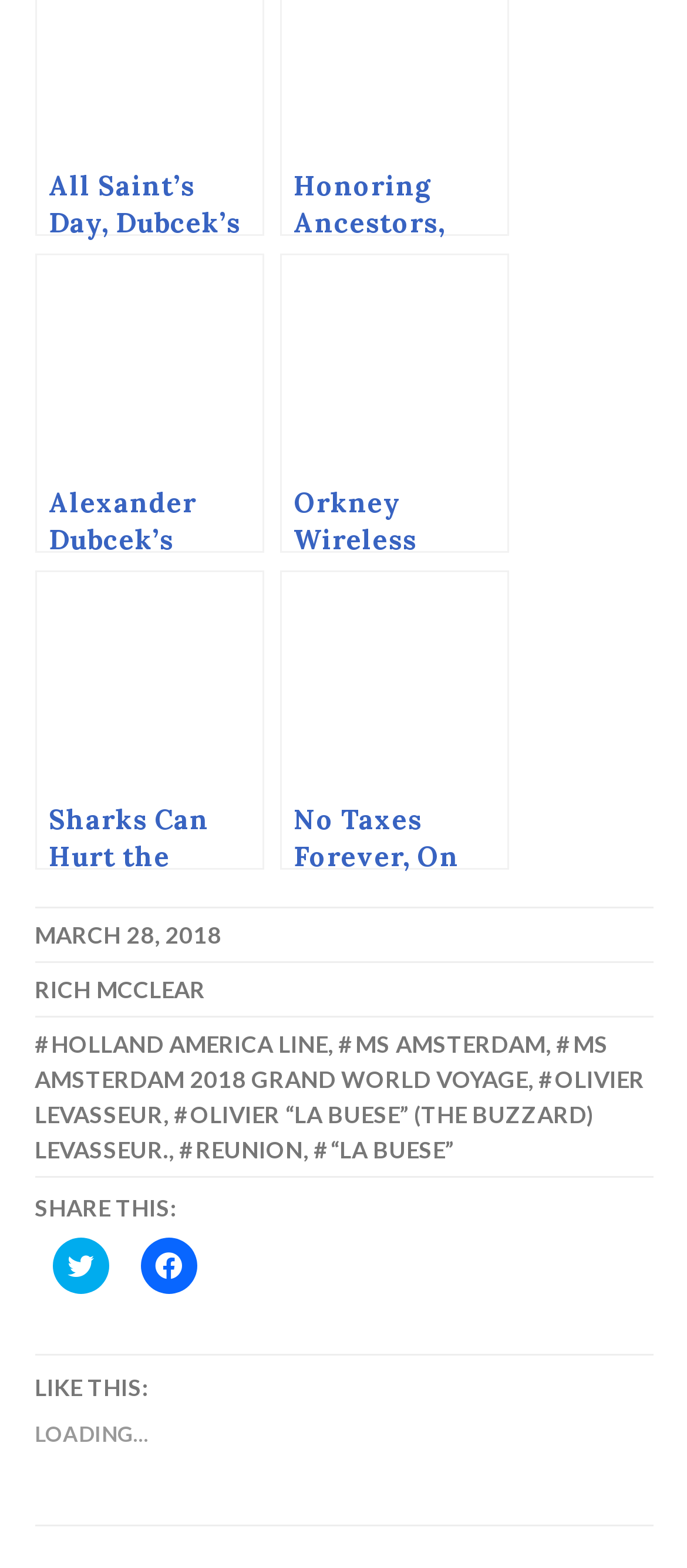What is the text of the last link in the footer?
Please provide a single word or phrase answer based on the image.

#“LA BUESE”